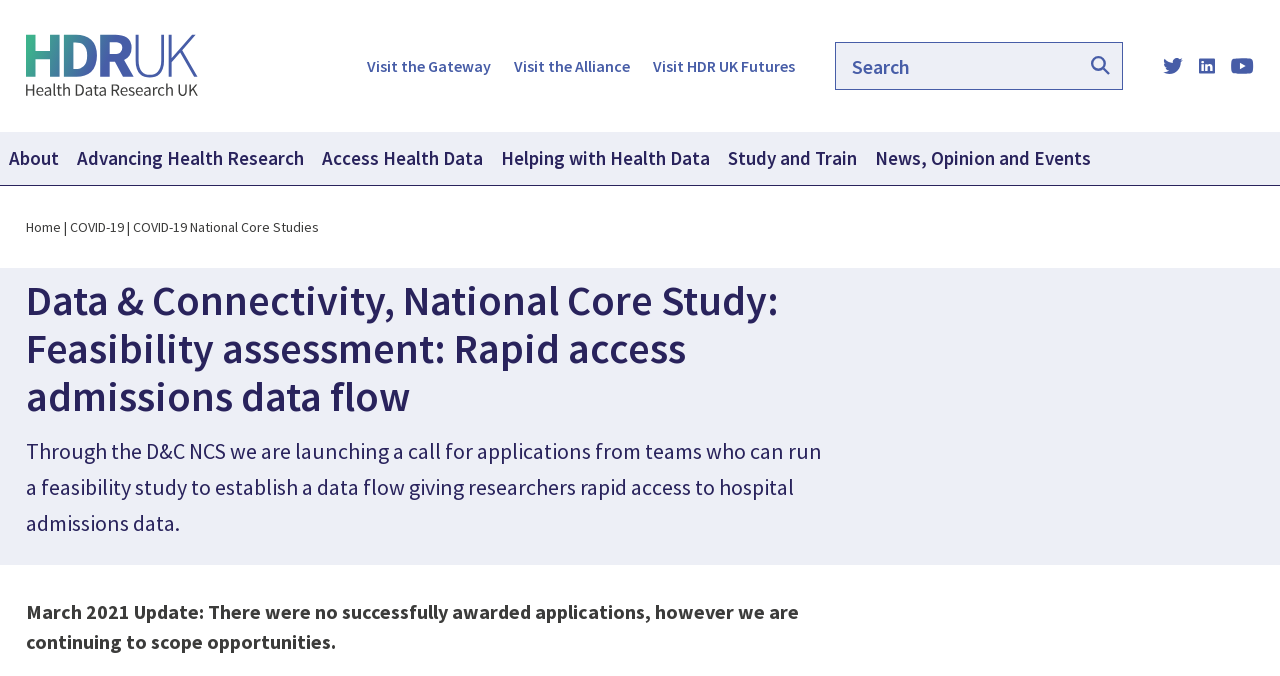Specify the bounding box coordinates for the region that must be clicked to perform the given instruction: "Go to Twitter".

[0.909, 0.086, 0.924, 0.109]